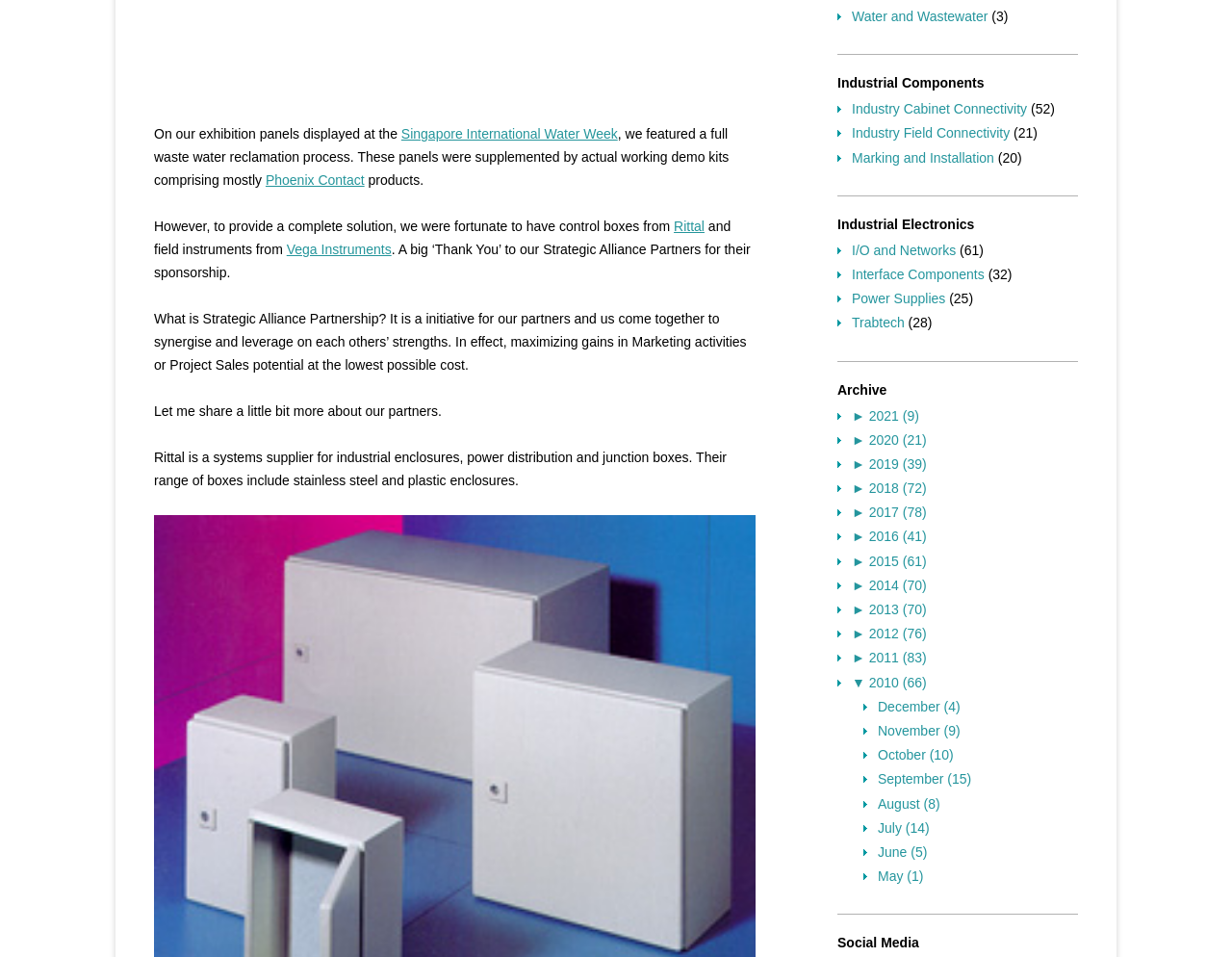Kindly determine the bounding box coordinates for the area that needs to be clicked to execute this instruction: "Explore Water and Wastewater".

[0.691, 0.009, 0.802, 0.025]